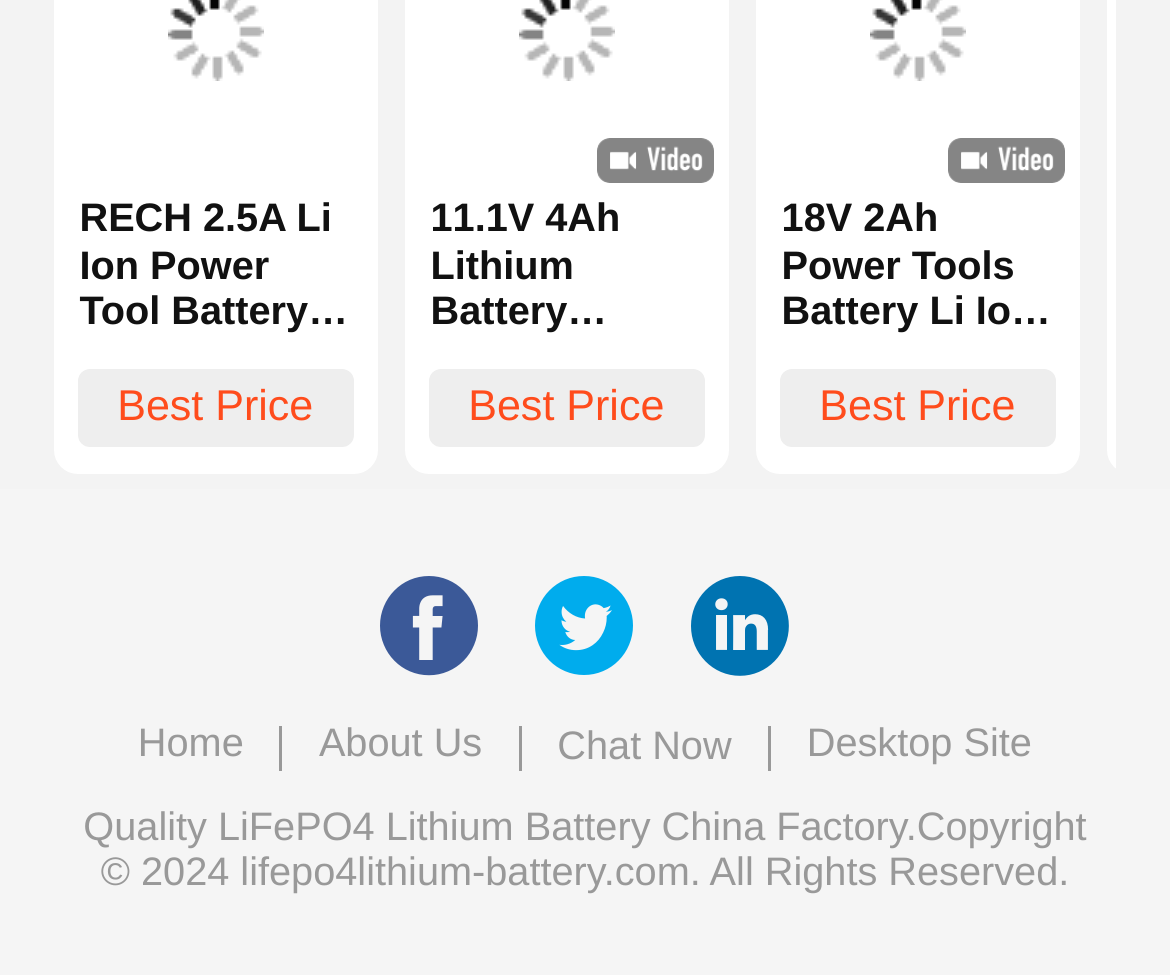What is the copyright year of the website?
Using the details shown in the screenshot, provide a comprehensive answer to the question.

I found a static text element at the bottom of the page that mentions the copyright year, which is 2024.